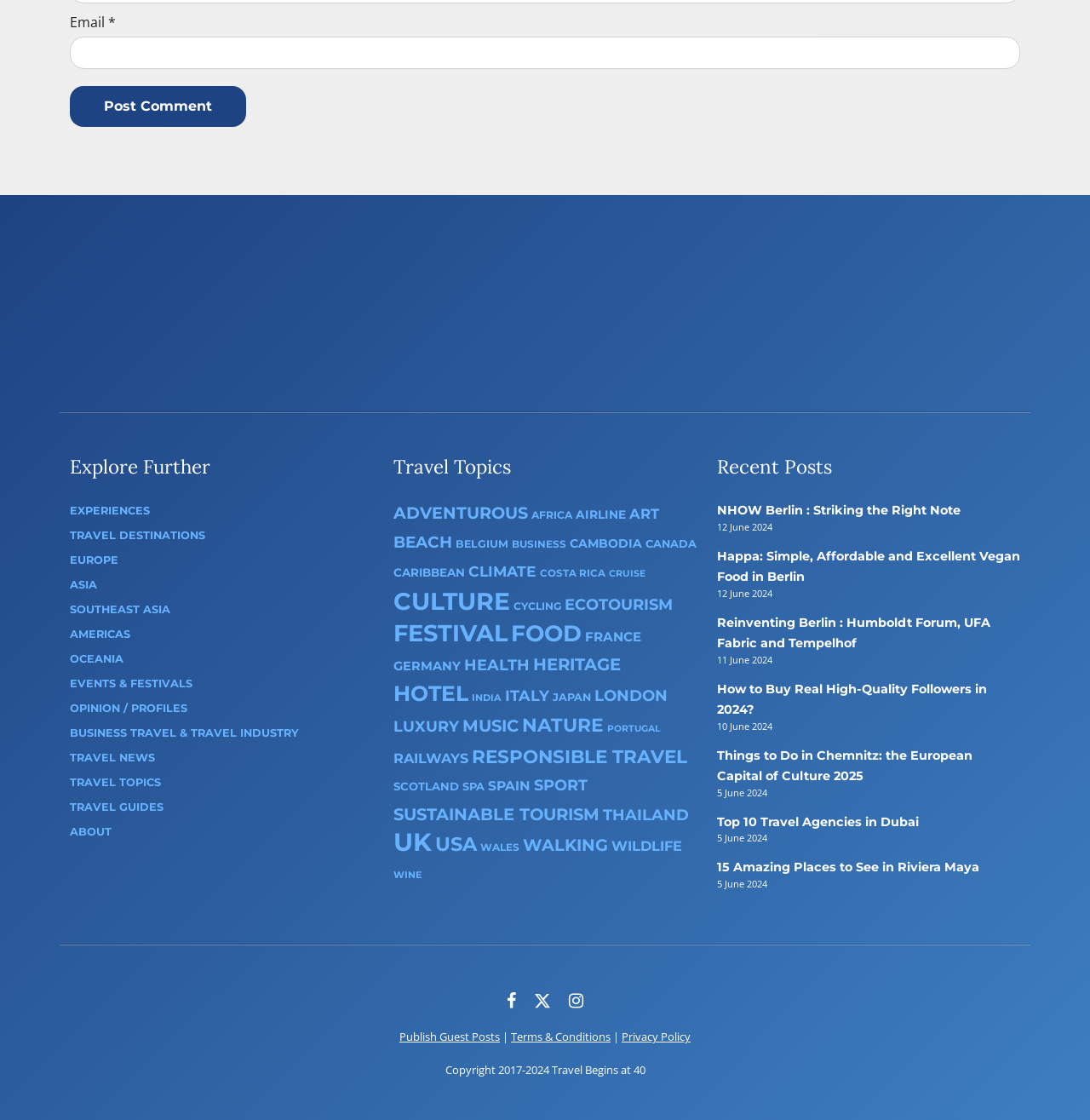What is the image above the 'Post Comment' button? Examine the screenshot and reply using just one word or a brief phrase.

Travel Begins at 40